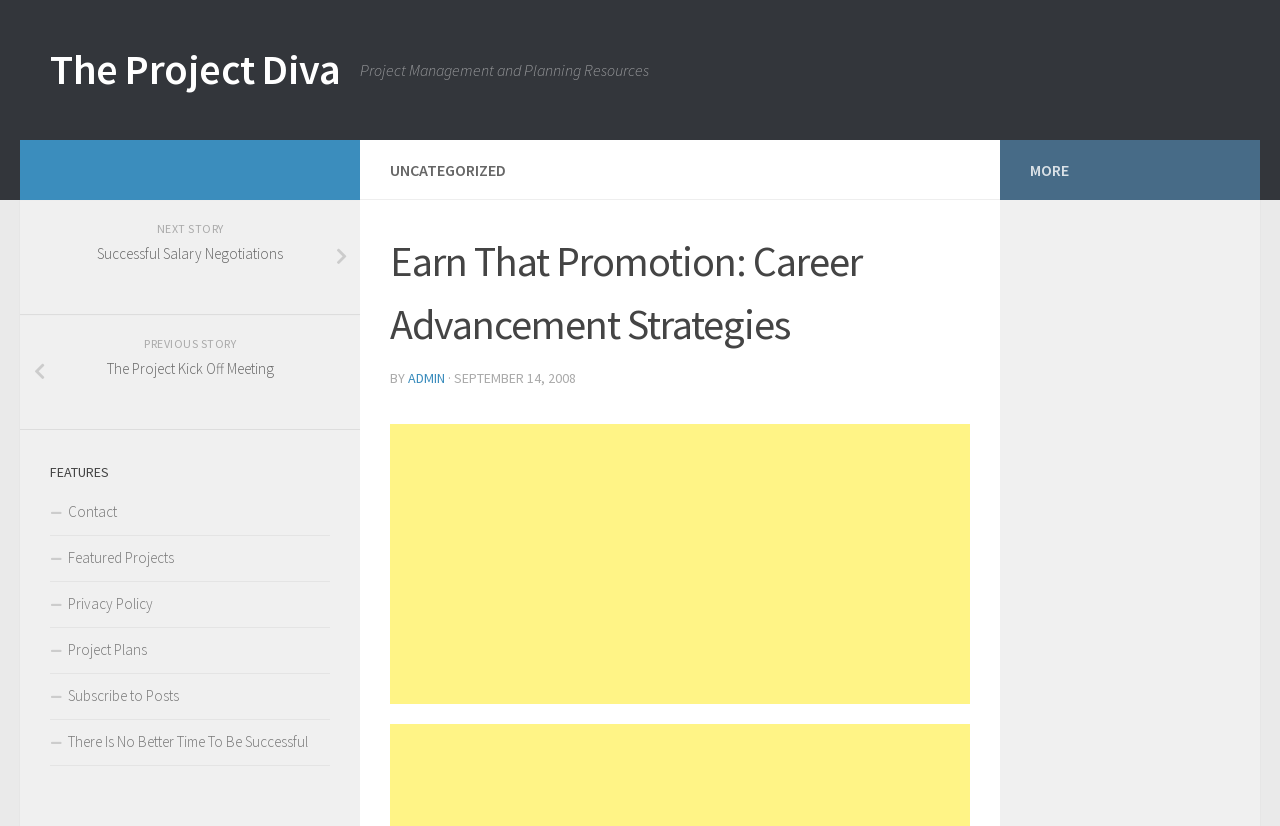Look at the image and give a detailed response to the following question: What is the title of the previous story?

I found the title of the previous story by examining the link ' PREVIOUS STORY The Project Kick Off Meeting' with bounding box coordinates [0.016, 0.381, 0.281, 0.52].